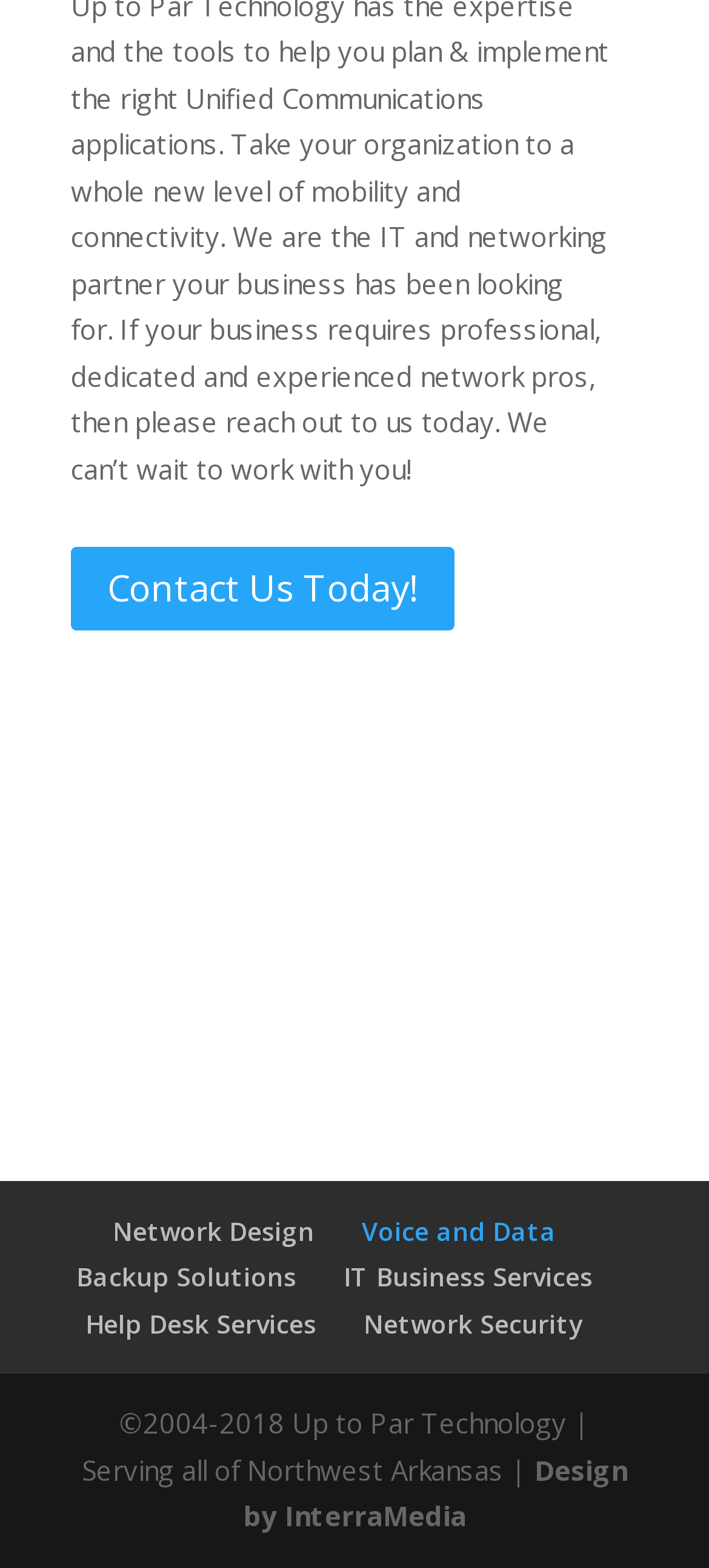Please determine the bounding box coordinates of the area that needs to be clicked to complete this task: 'Learn about network design'. The coordinates must be four float numbers between 0 and 1, formatted as [left, top, right, bottom].

[0.159, 0.773, 0.444, 0.795]